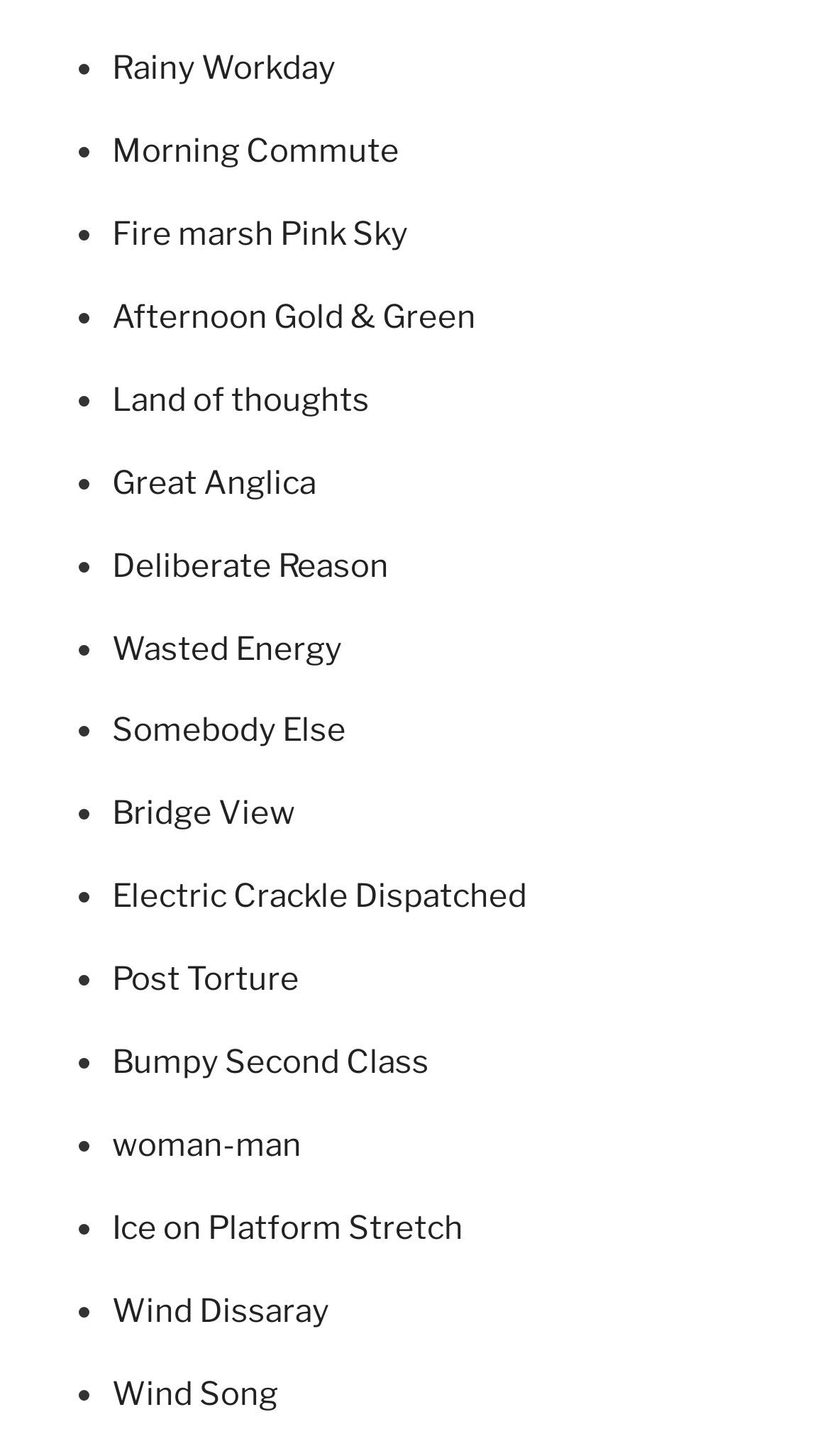Can you find the bounding box coordinates for the element that needs to be clicked to execute this instruction: "Open Fire marsh Pink Sky"? The coordinates should be given as four float numbers between 0 and 1, i.e., [left, top, right, bottom].

[0.135, 0.148, 0.491, 0.174]